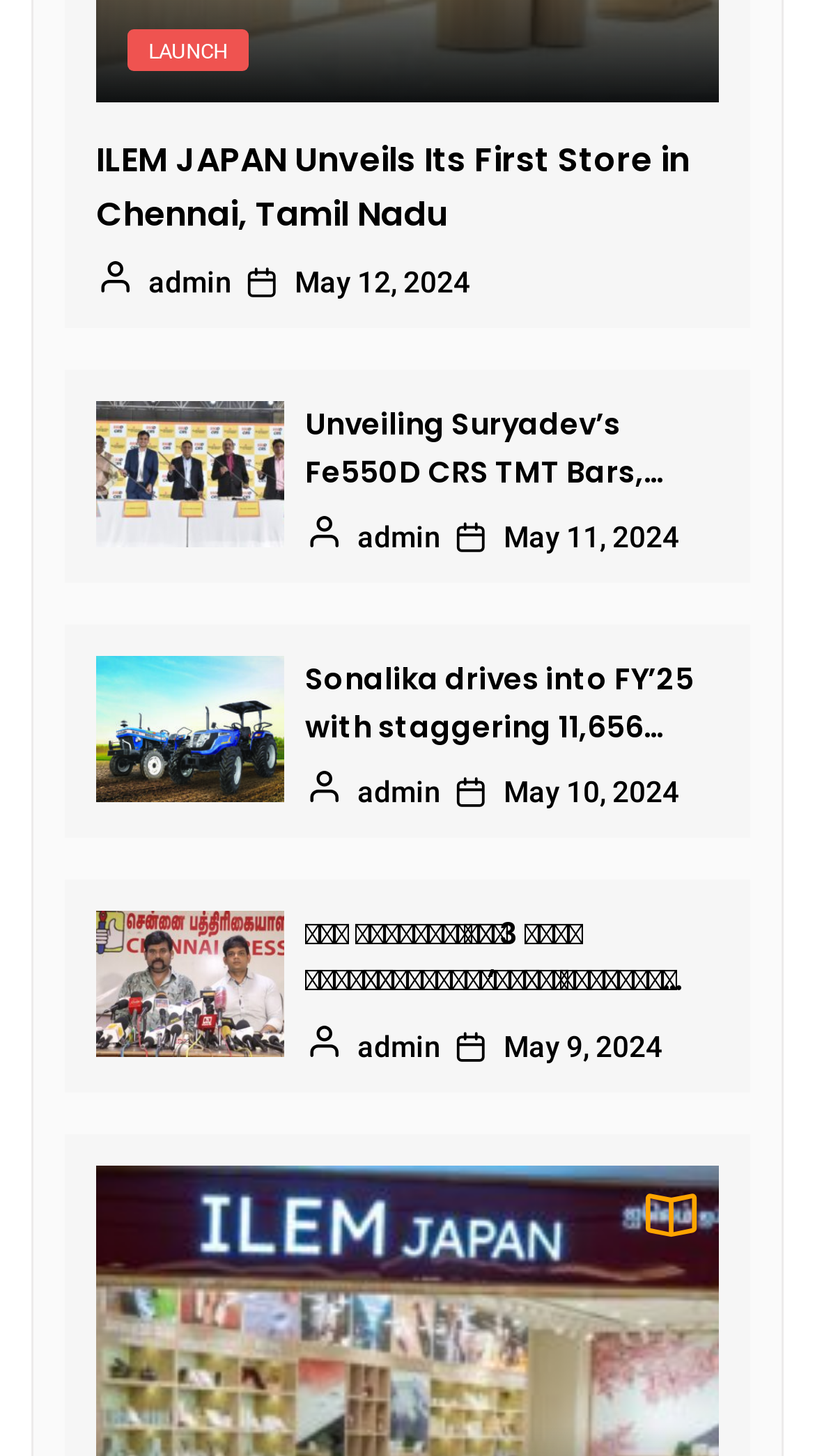Answer the question with a single word or phrase: 
What is the language of the last news article?

Tamil